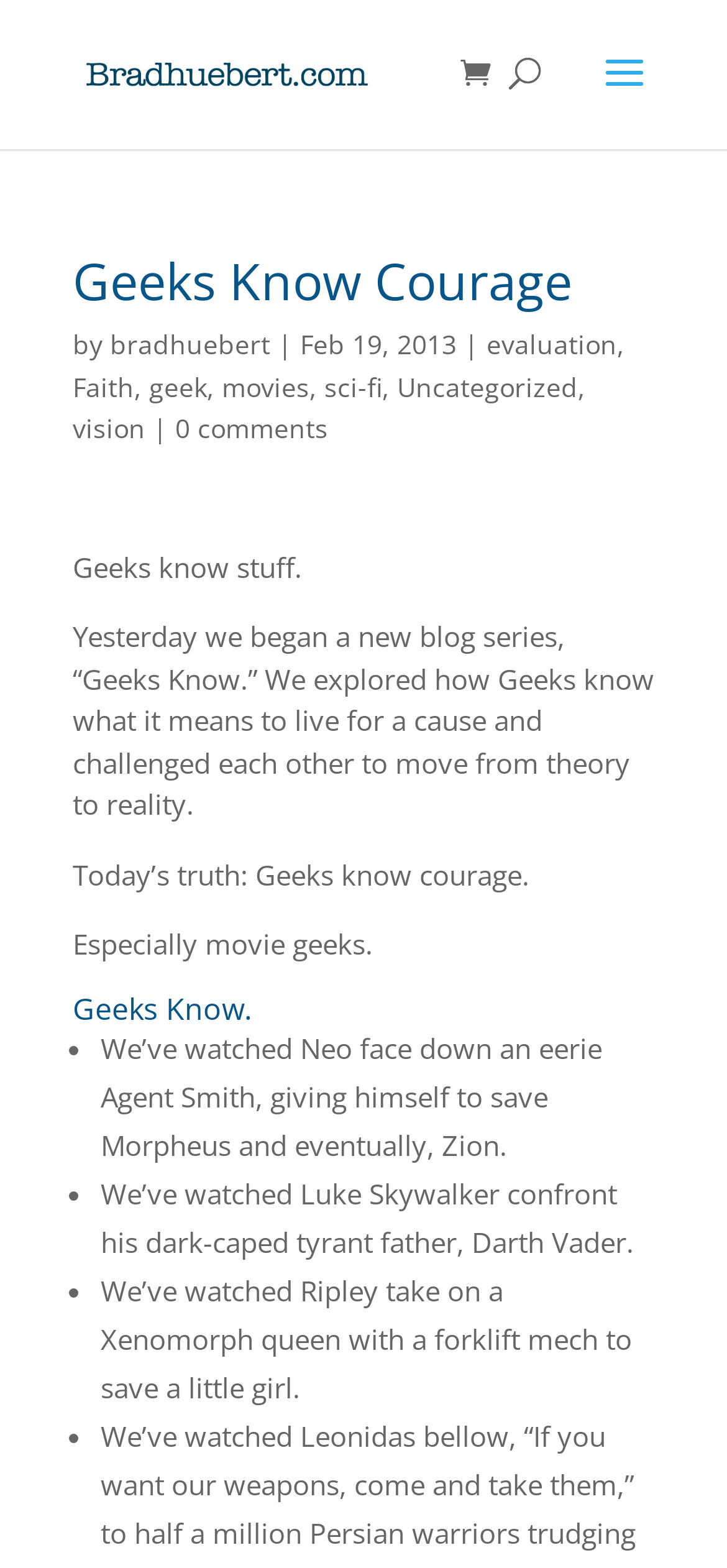Can you specify the bounding box coordinates of the area that needs to be clicked to fulfill the following instruction: "read the post about evaluation"?

[0.669, 0.208, 0.849, 0.231]